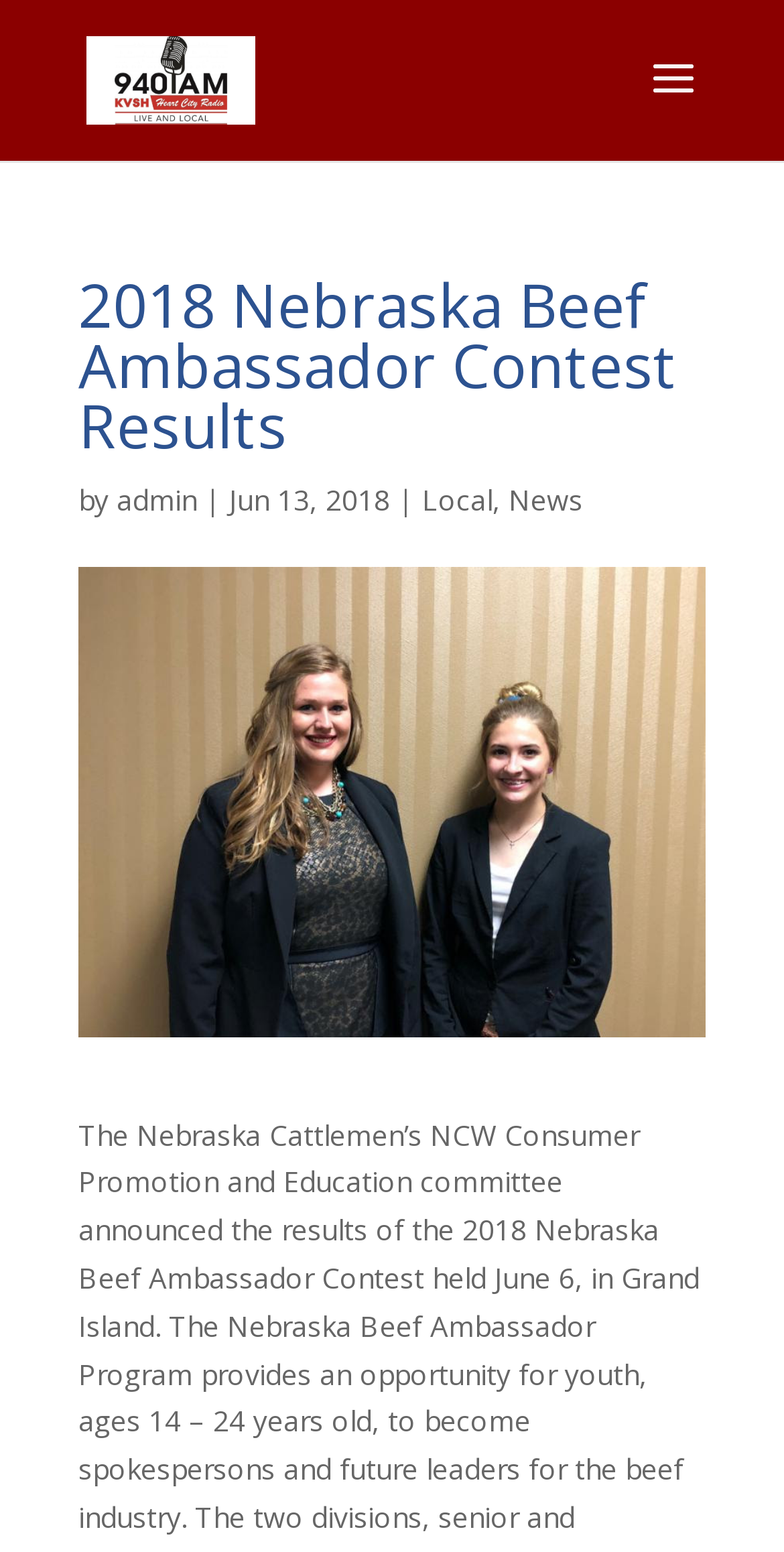What is the main title displayed on this webpage?

2018 Nebraska Beef Ambassador Contest Results